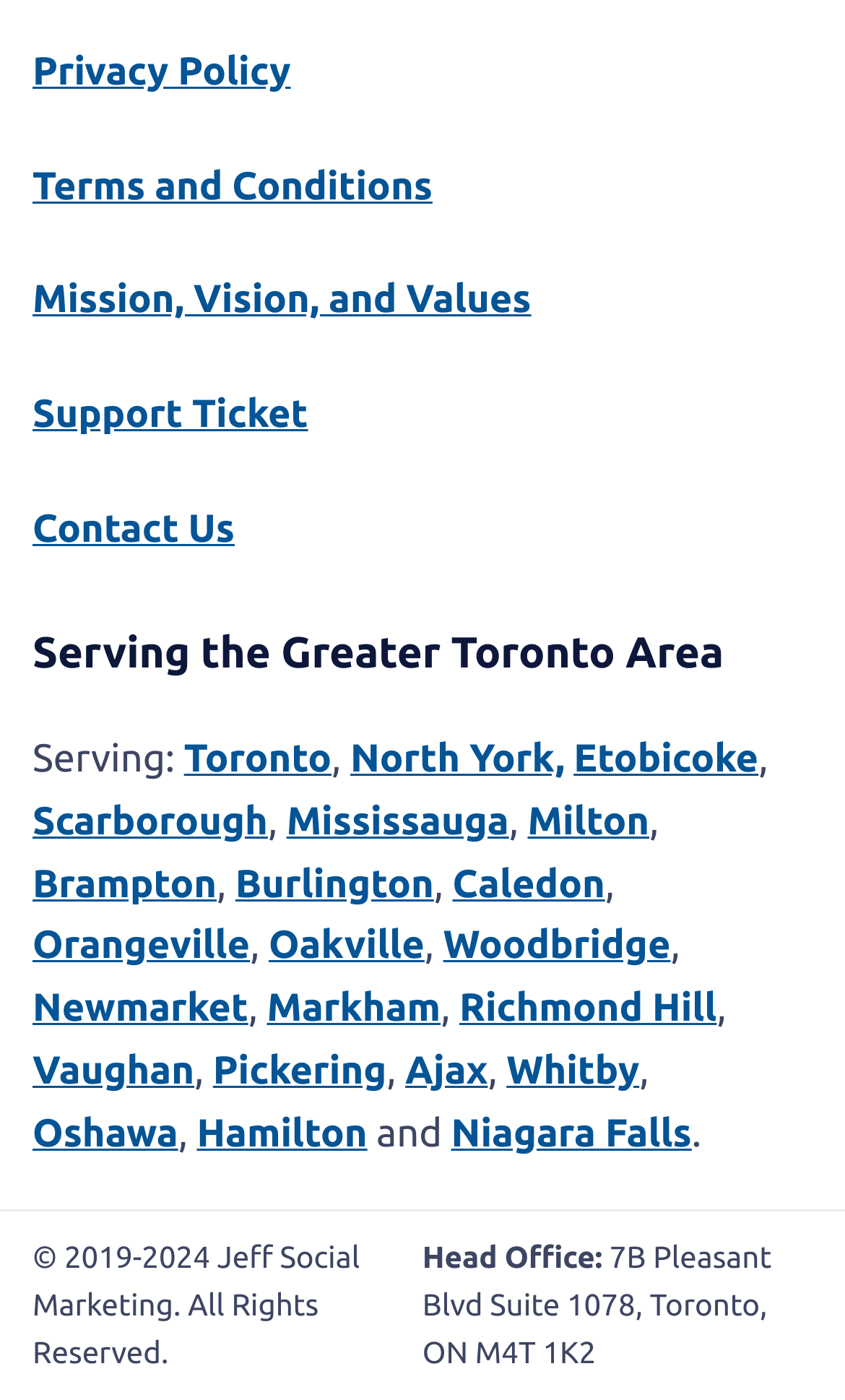Determine the bounding box coordinates of the section to be clicked to follow the instruction: "Read Mission, Vision, and Values". The coordinates should be given as four float numbers between 0 and 1, formatted as [left, top, right, bottom].

[0.038, 0.199, 0.629, 0.23]